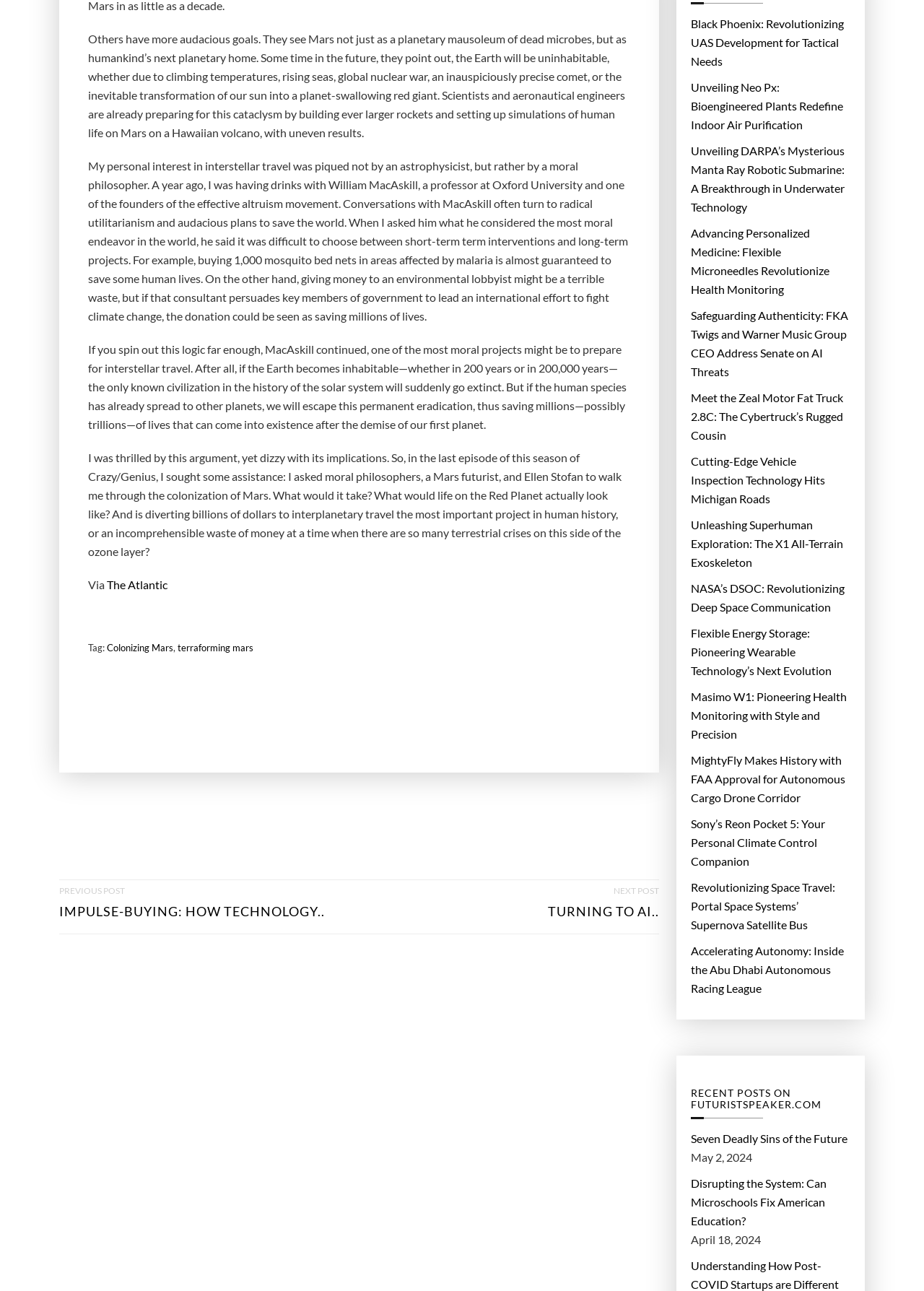Use a single word or phrase to answer this question: 
What is the date of the article 'Disrupting the System: Can Microschools Fix American Education?'?

April 18, 2024